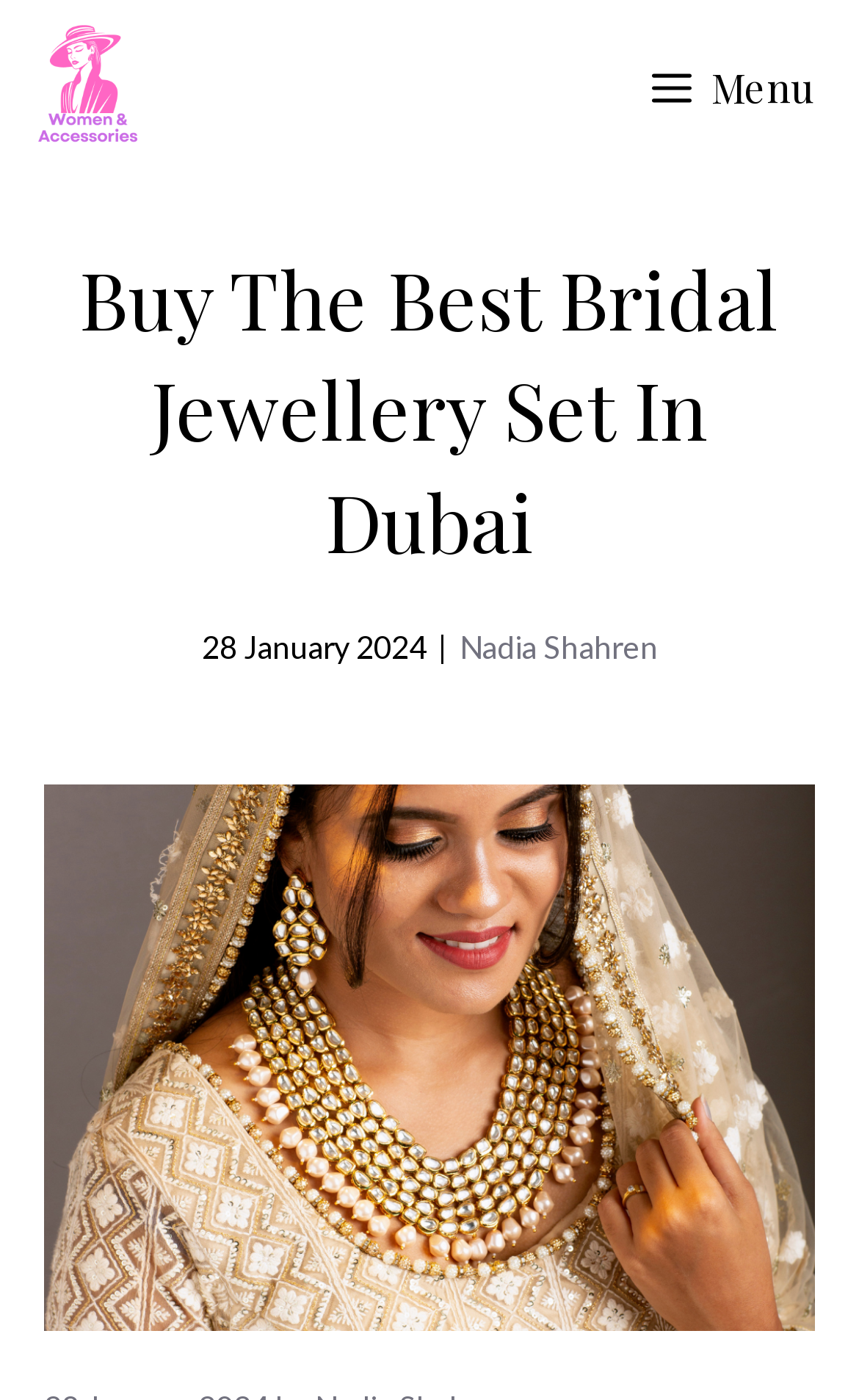Provide the text content of the webpage's main heading.

Buy The Best Bridal Jewellery Set In Dubai